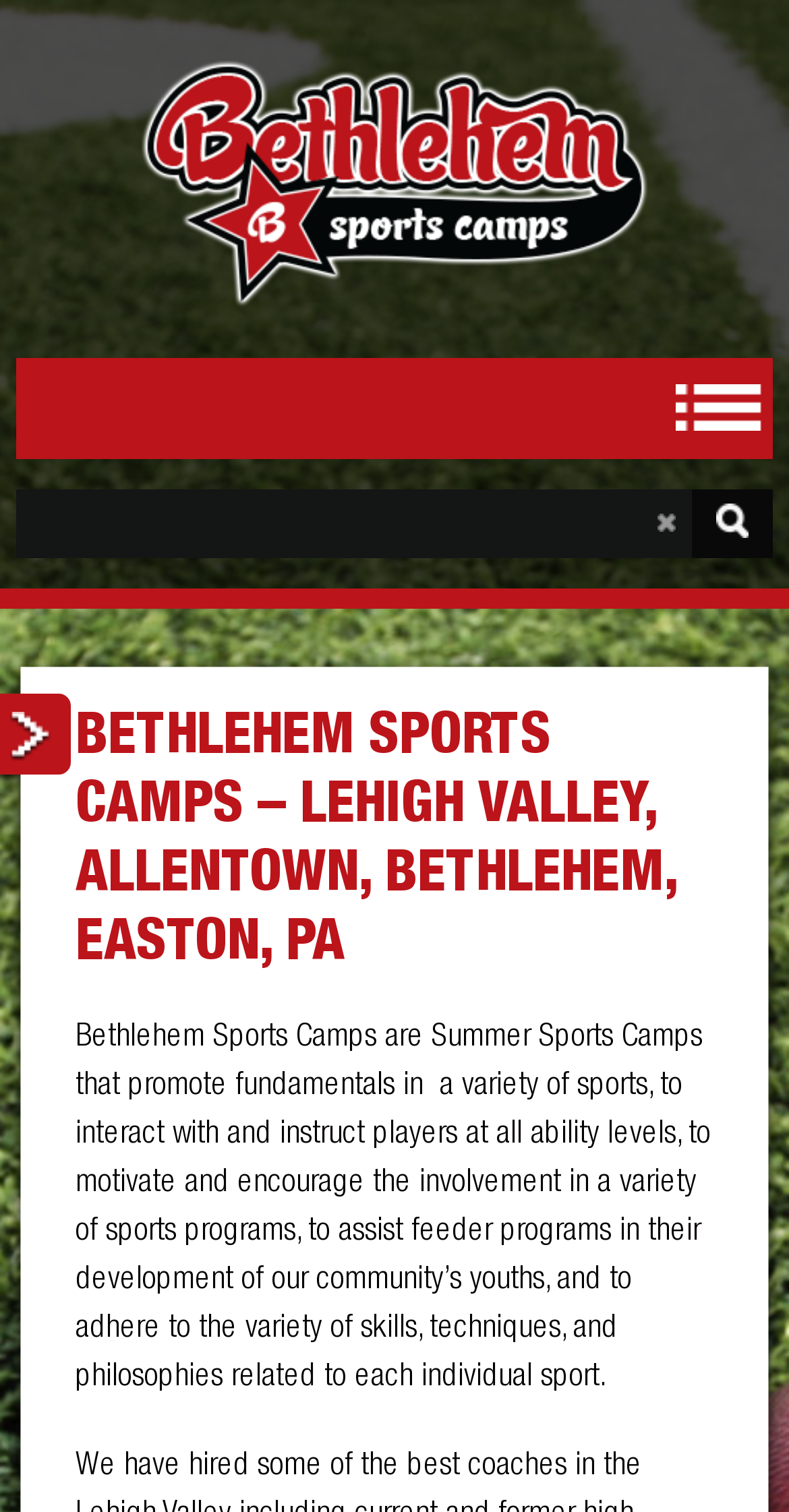Please determine the bounding box coordinates for the UI element described as: "name="s"".

[0.02, 0.323, 0.98, 0.369]